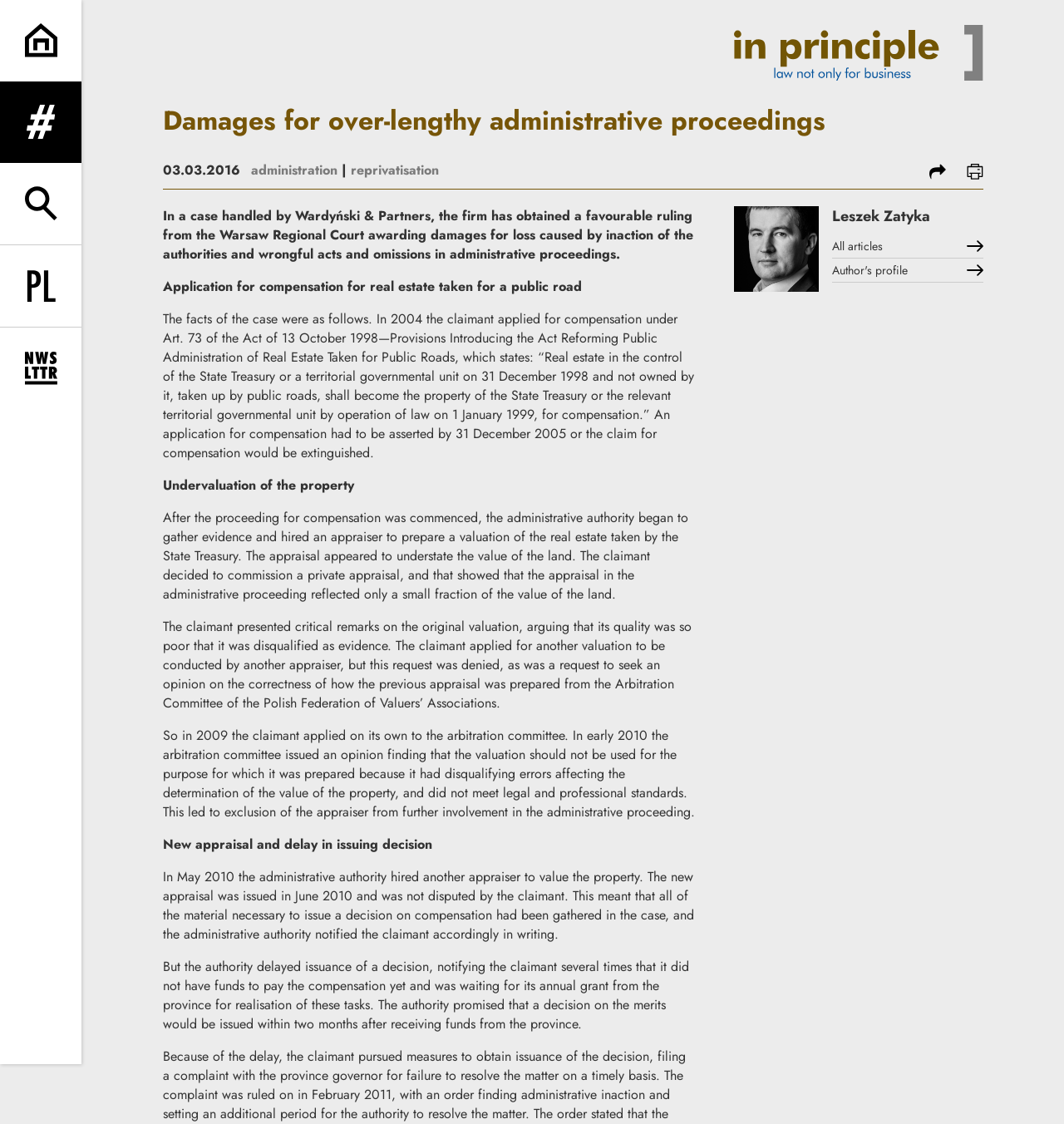Find the bounding box coordinates for the area you need to click to carry out the instruction: "Go to content". The coordinates should be four float numbers between 0 and 1, indicated as [left, top, right, bottom].

[0.454, 0.0, 0.546, 0.025]